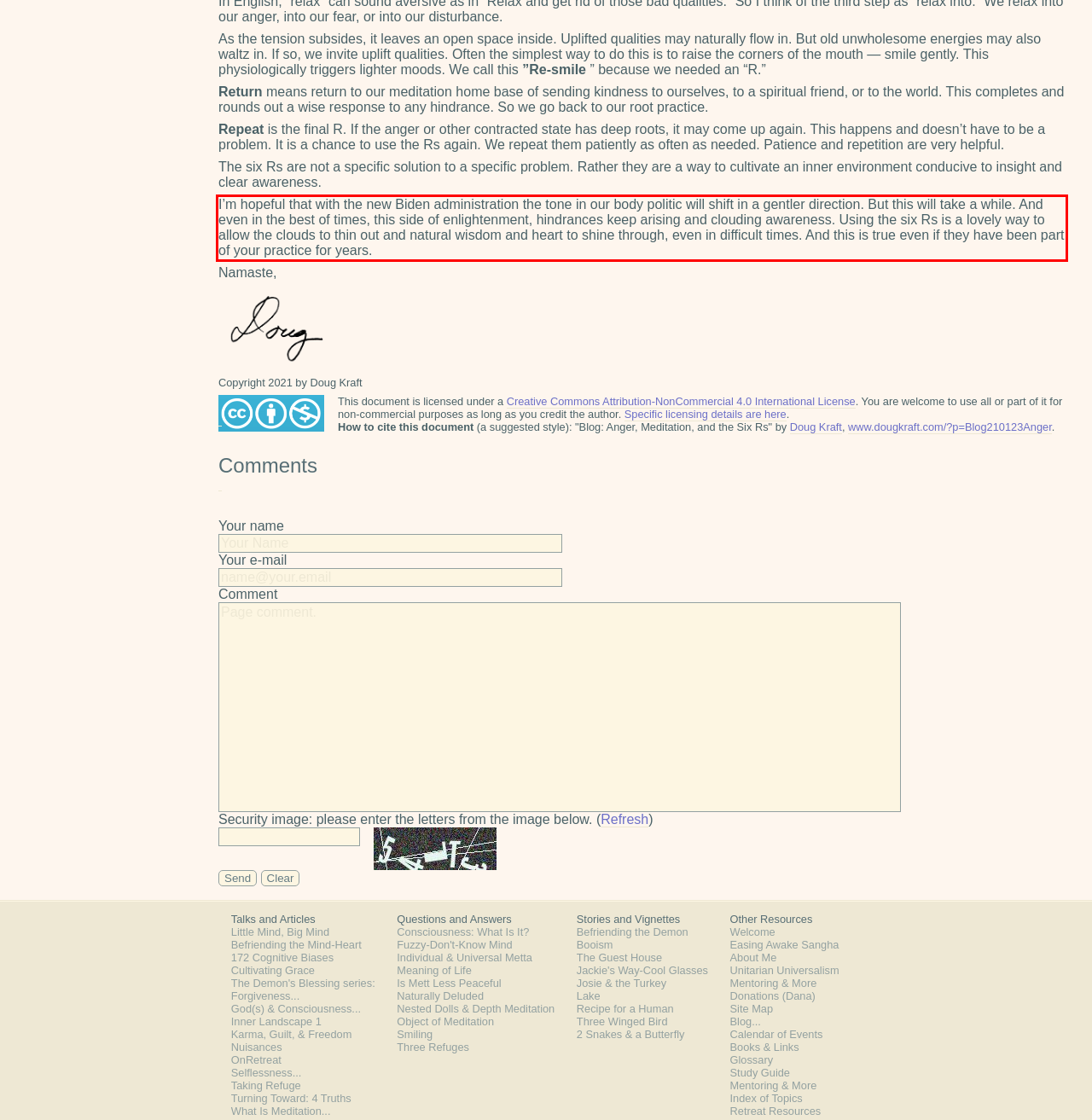You have a webpage screenshot with a red rectangle surrounding a UI element. Extract the text content from within this red bounding box.

I’m hopeful that with the new Biden administration the tone in our body politic will shift in a gentler direction. But this will take a while. And even in the best of times, this side of enlightenment, hindrances keep arising and clouding awareness. Using the six Rs is a lovely way to allow the clouds to thin out and natural wisdom and heart to shine through, even in difficult times. And this is true even if they have been part of your practice for years.